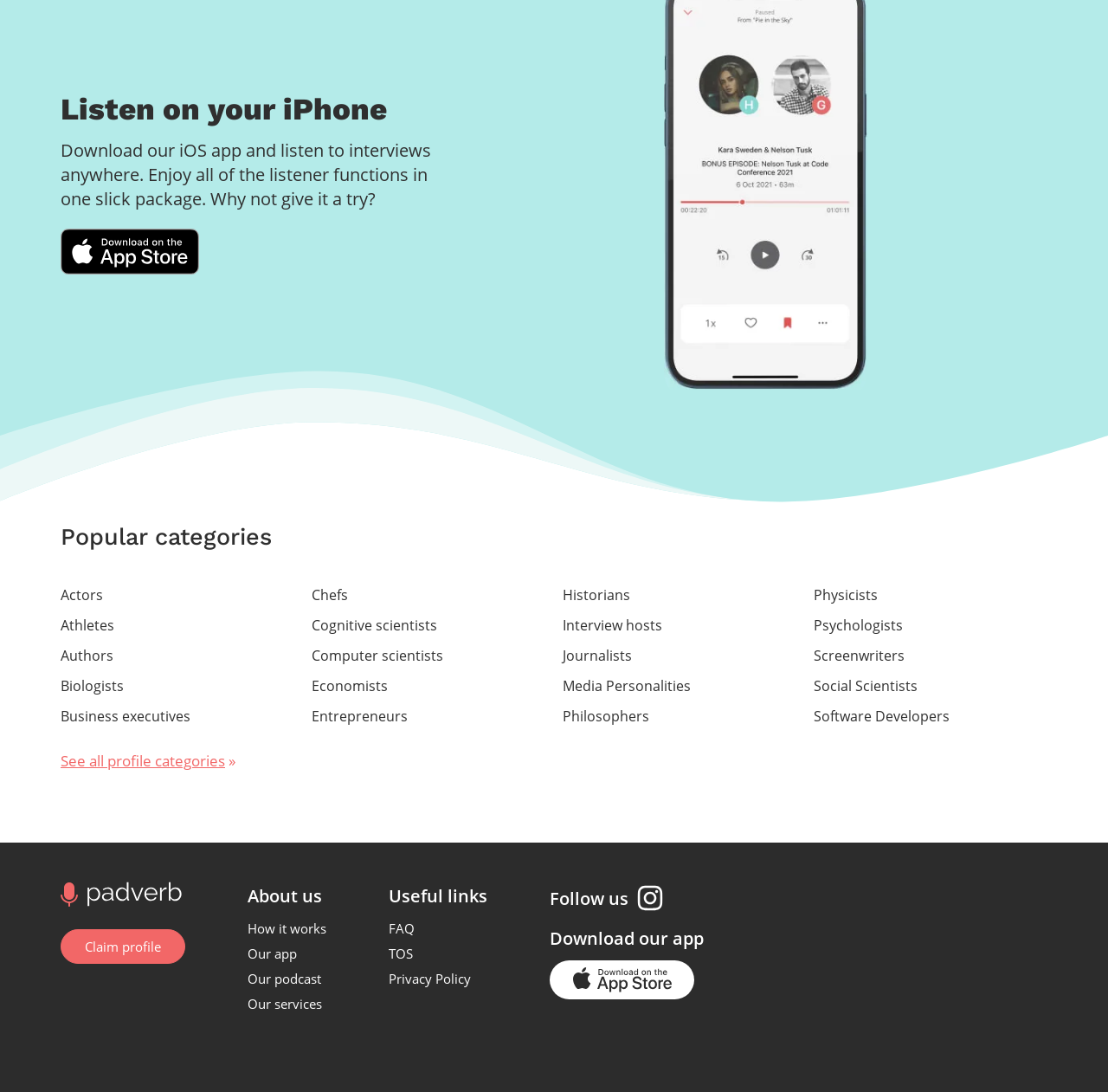Using the given element description, provide the bounding box coordinates (top-left x, top-left y, bottom-right x, bottom-right y) for the corresponding UI element in the screenshot: How it works

[0.223, 0.842, 0.295, 0.858]